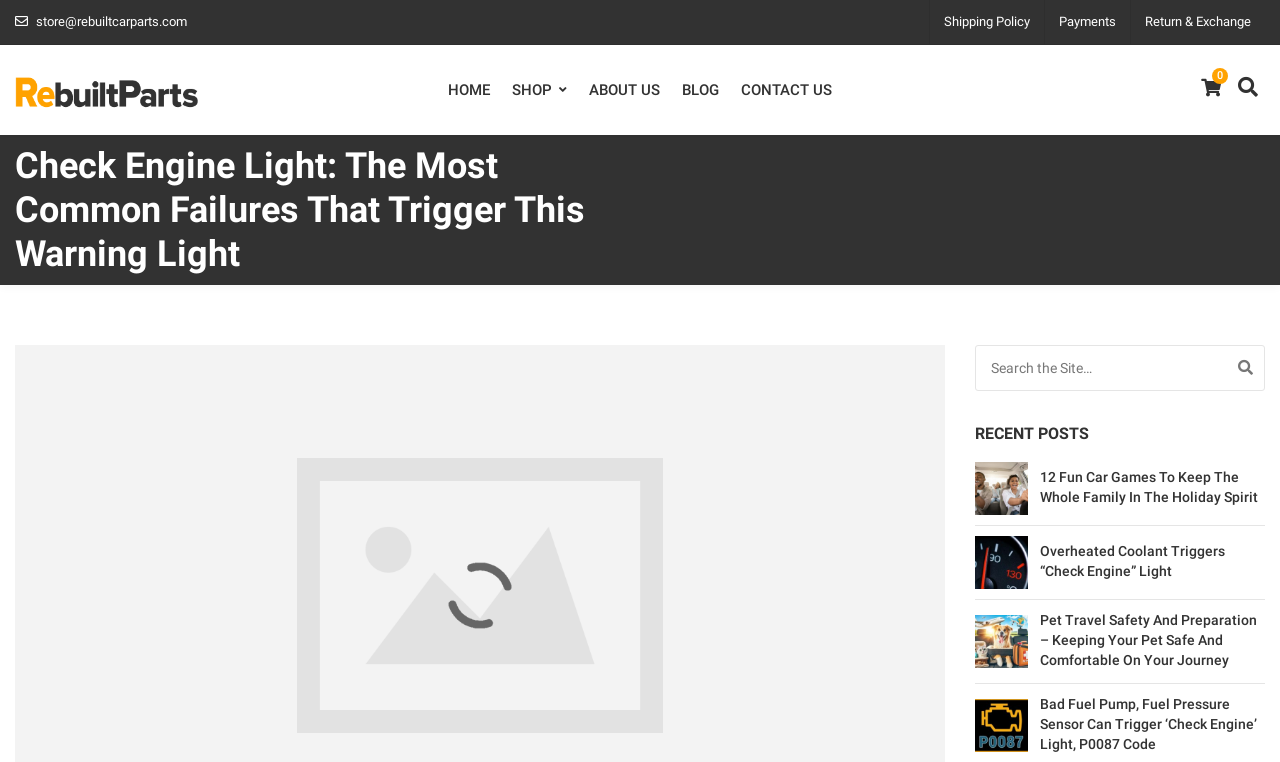Answer succinctly with a single word or phrase:
How many recent posts are listed?

3